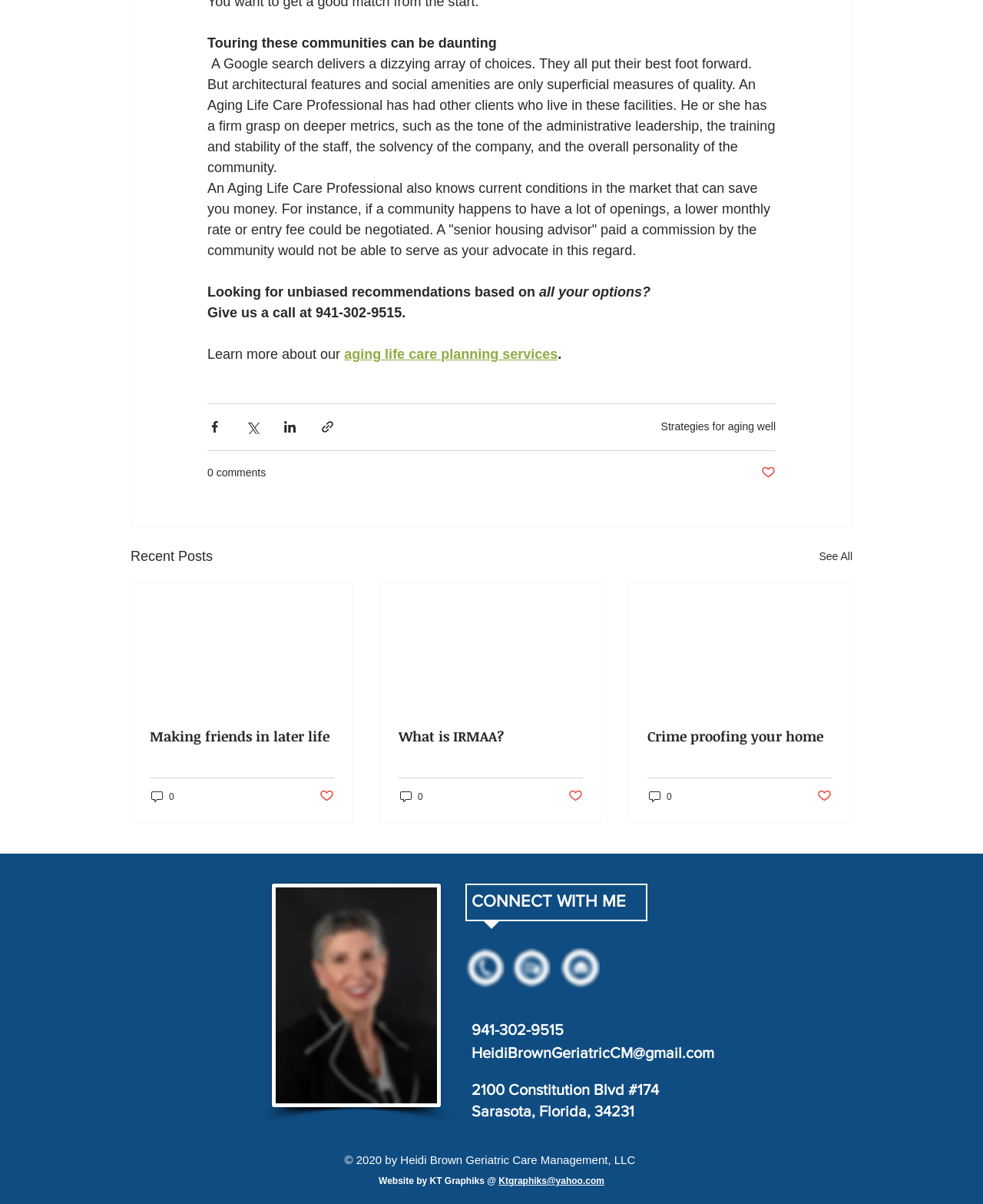What is the phone number to contact?
Answer the question based on the image using a single word or a brief phrase.

941-302-9515